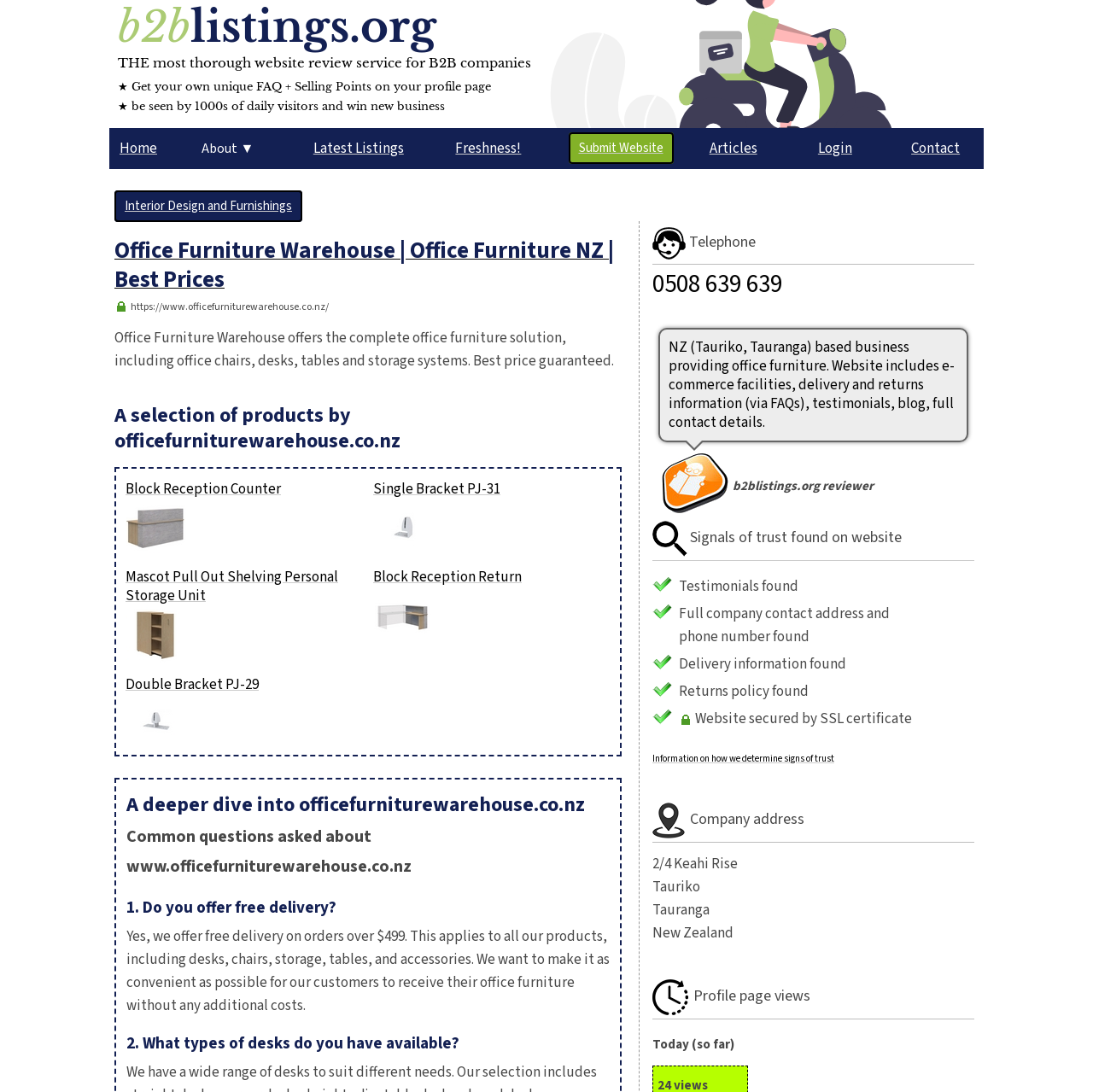Locate the coordinates of the bounding box for the clickable region that fulfills this instruction: "Click on the 'About' button".

[0.18, 0.127, 0.237, 0.145]